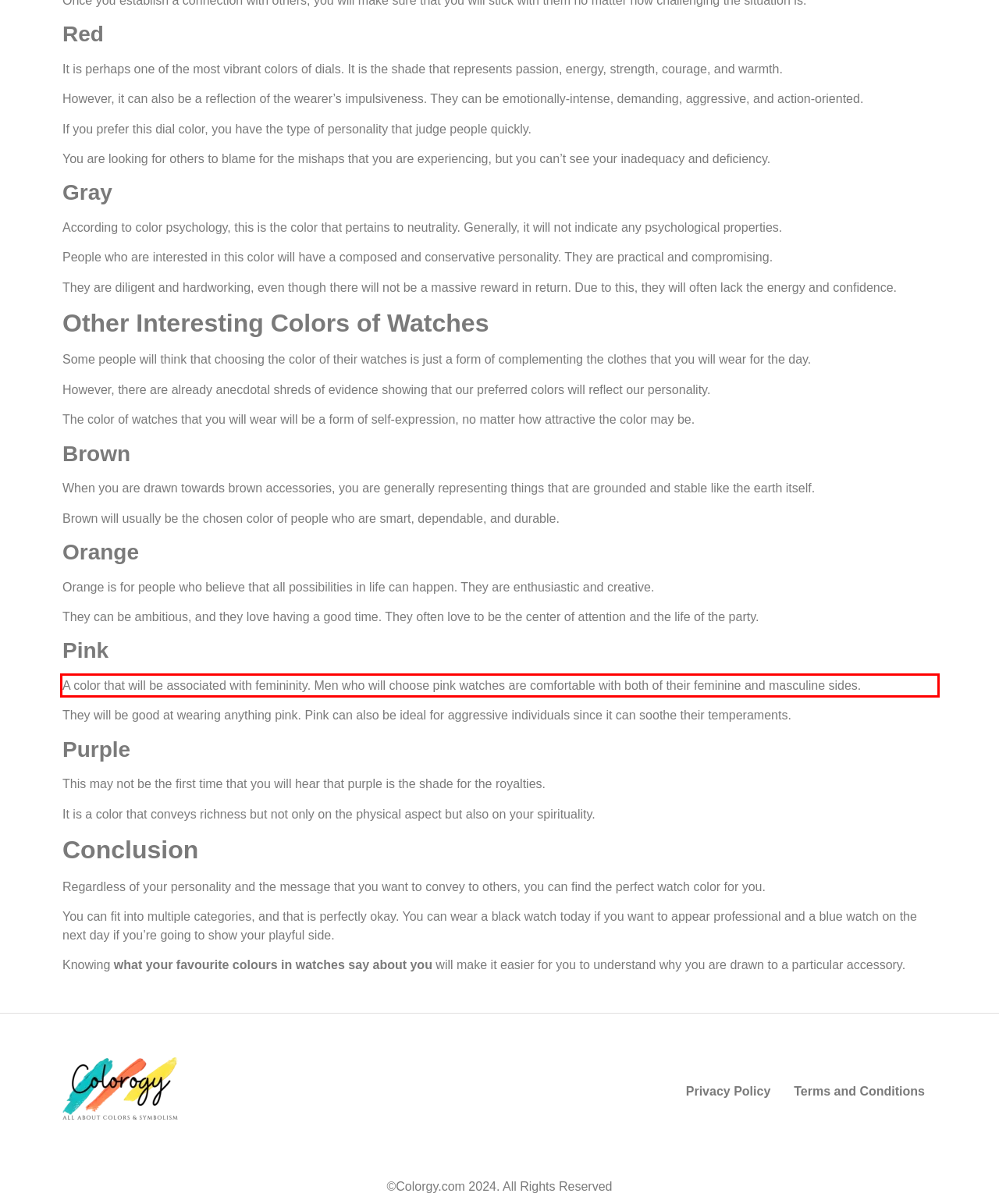Using the provided webpage screenshot, identify and read the text within the red rectangle bounding box.

A color that will be associated with femininity. Men who will choose pink watches are comfortable with both of their feminine and masculine sides.